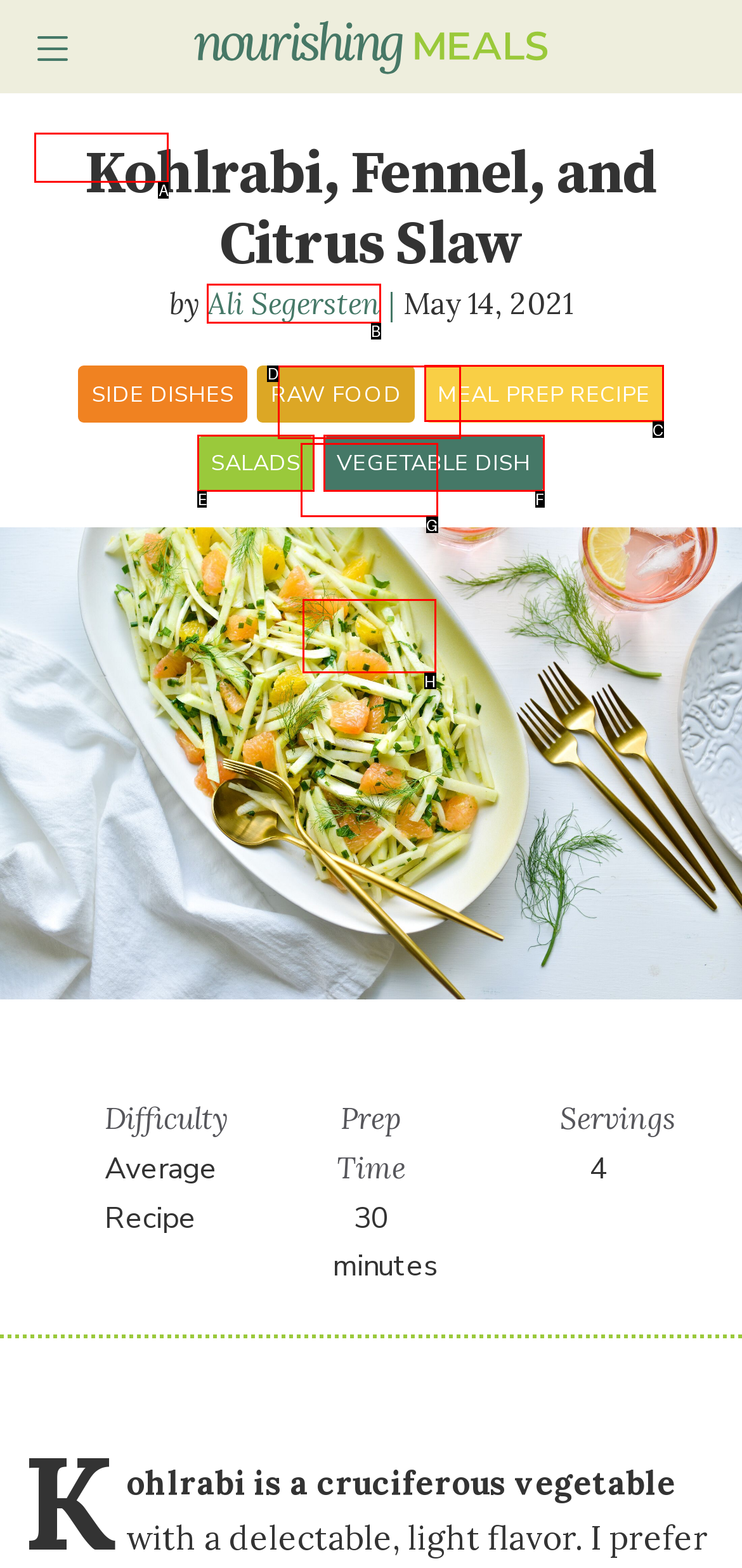For the task "View the author's profile", which option's letter should you click? Answer with the letter only.

B